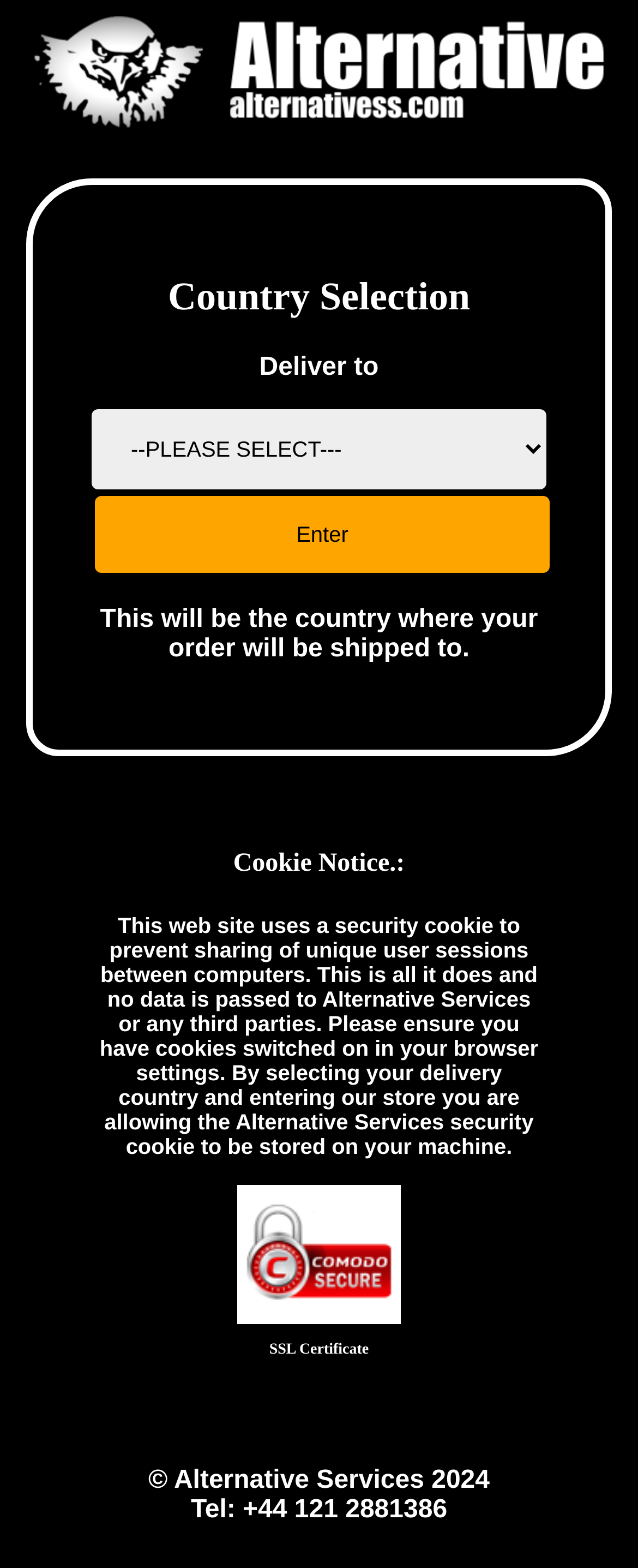Using the webpage screenshot and the element description SSL Certificate, determine the bounding box coordinates. Specify the coordinates in the format (top-left x, top-left y, bottom-right x, bottom-right y) with values ranging from 0 to 1.

[0.372, 0.831, 0.628, 0.868]